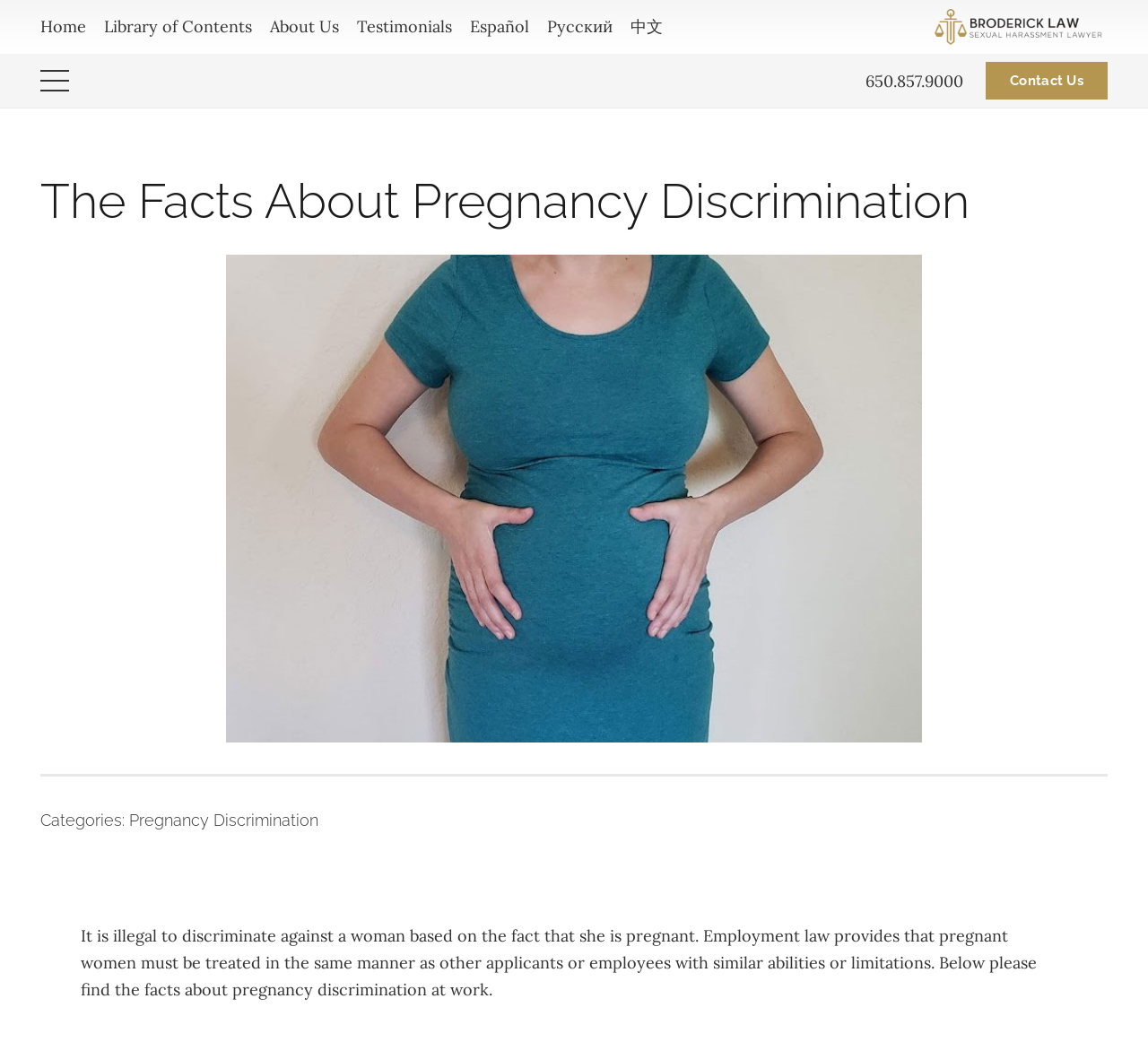Provide the bounding box coordinates in the format (top-left x, top-left y, bottom-right x, bottom-right y). All values are floating point numbers between 0 and 1. Determine the bounding box coordinate of the UI element described as: Library of Contents

[0.083, 0.0, 0.227, 0.052]